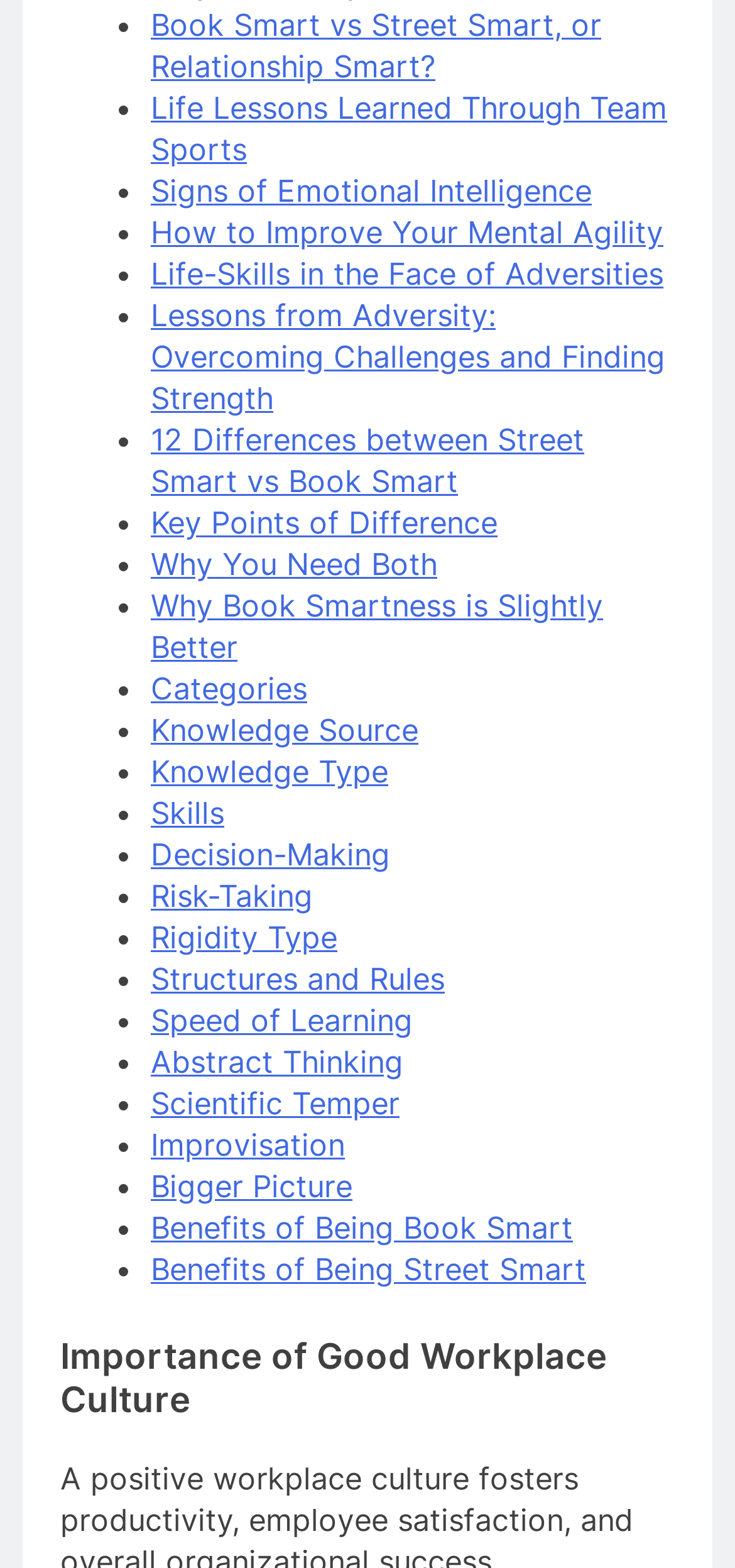Locate the bounding box coordinates of the item that should be clicked to fulfill the instruction: "Read 'Importance of Good Workplace Culture'".

[0.082, 0.851, 0.918, 0.907]